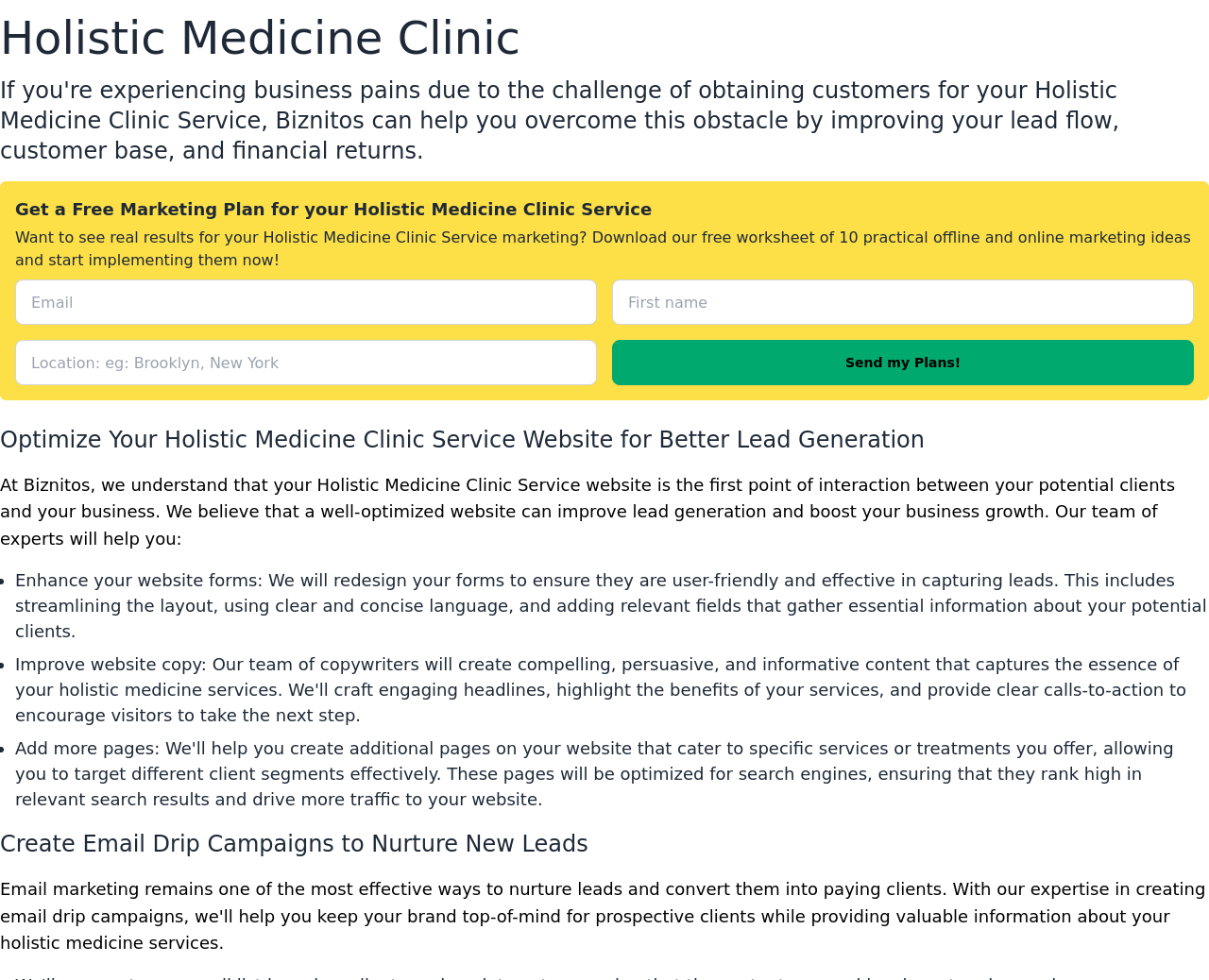Provide the bounding box coordinates of the HTML element this sentence describes: "Kali L. deVlaming, Esq.".

None